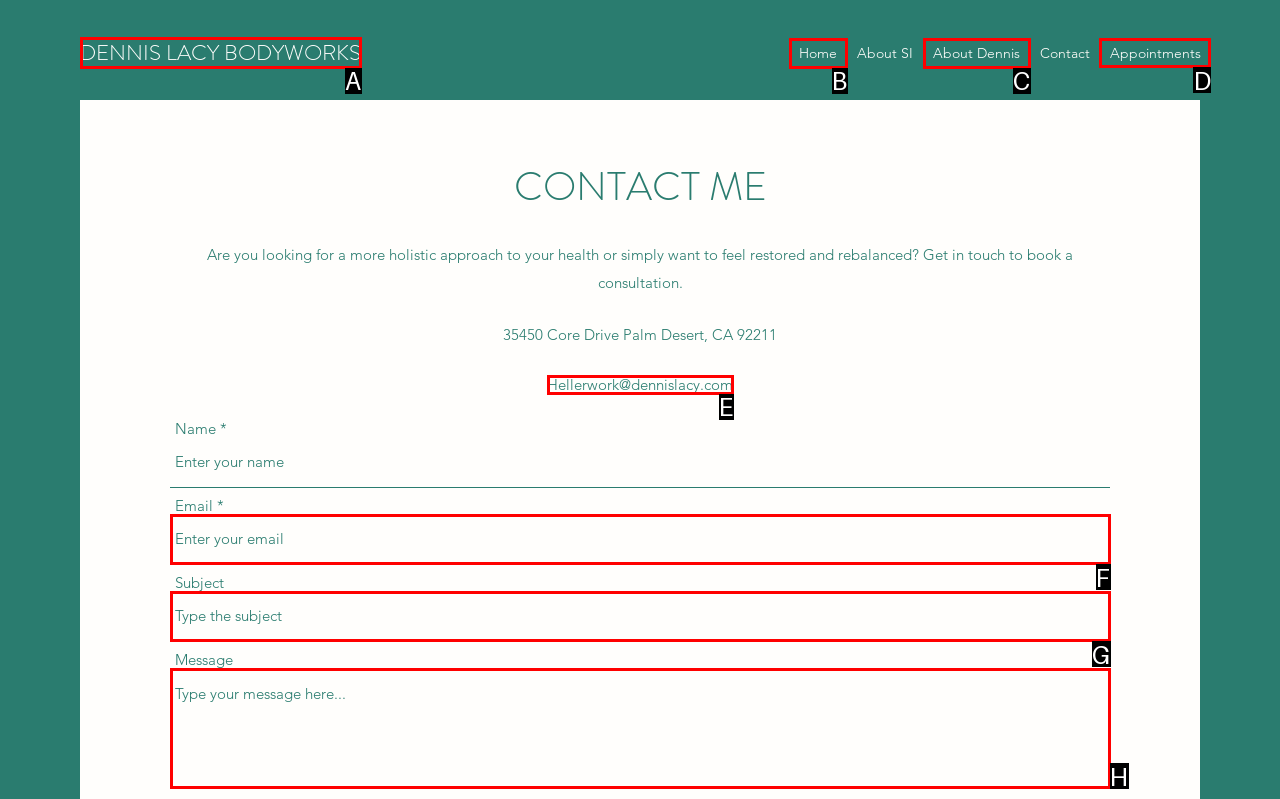Choose the HTML element that should be clicked to accomplish the task: Click on the Appointments link. Answer with the letter of the chosen option.

D